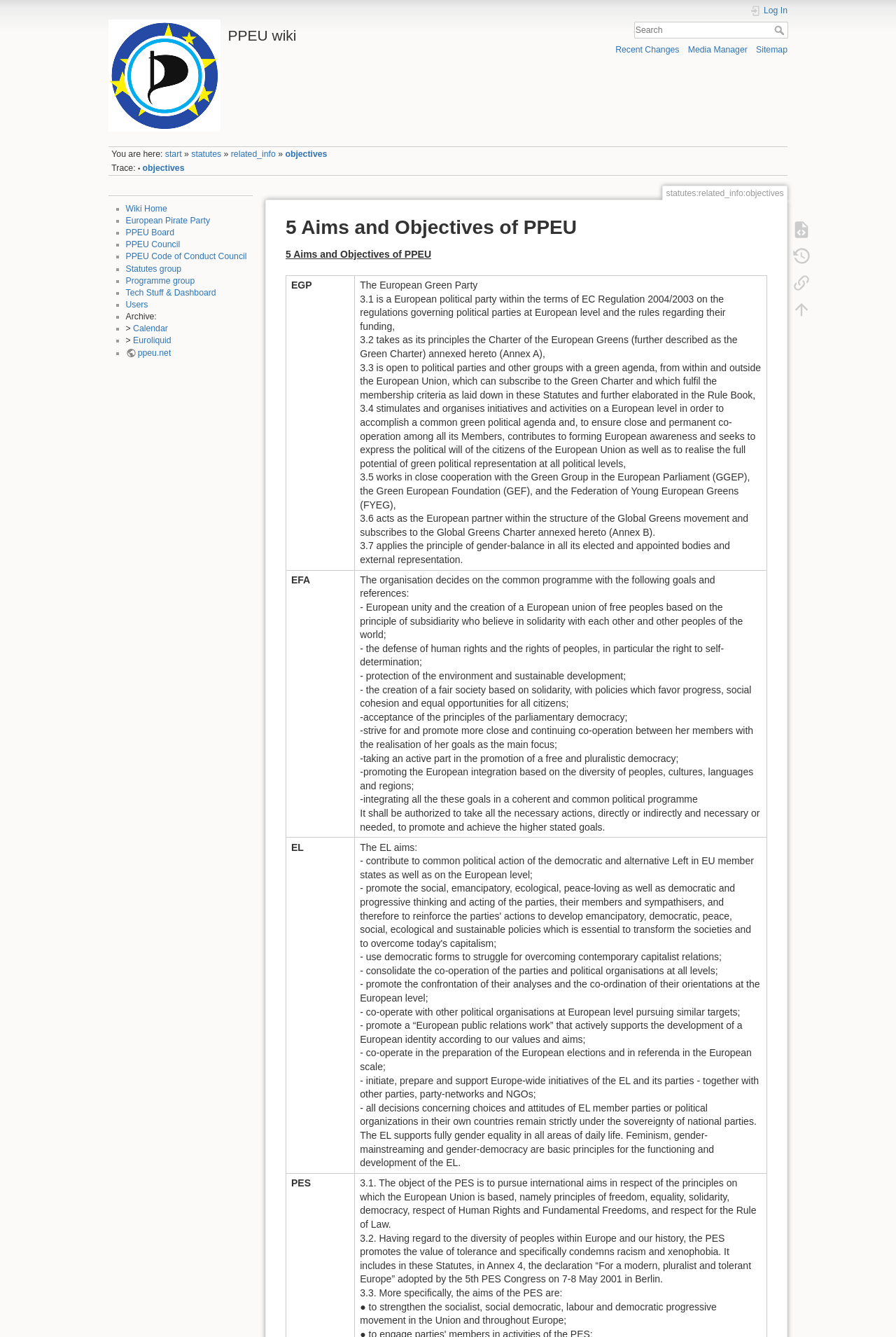Given the element description Tech Stuff & Dashboard, predict the bounding box coordinates for the UI element in the webpage screenshot. The format should be (top-left x, top-left y, bottom-right x, bottom-right y), and the values should be between 0 and 1.

[0.14, 0.215, 0.241, 0.223]